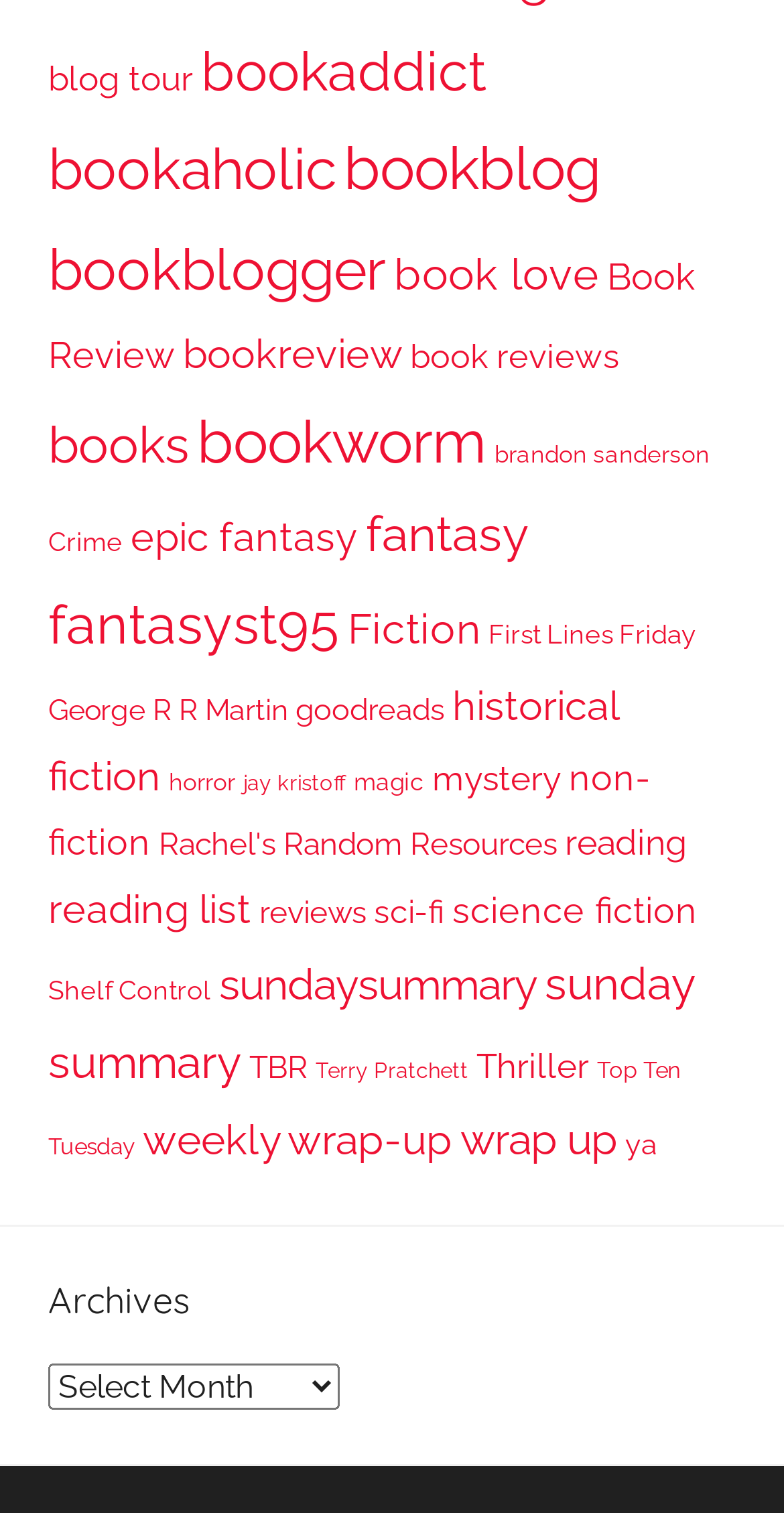Using floating point numbers between 0 and 1, provide the bounding box coordinates in the format (top-left x, top-left y, bottom-right x, bottom-right y). Locate the UI element described here: horror

[0.215, 0.508, 0.3, 0.527]